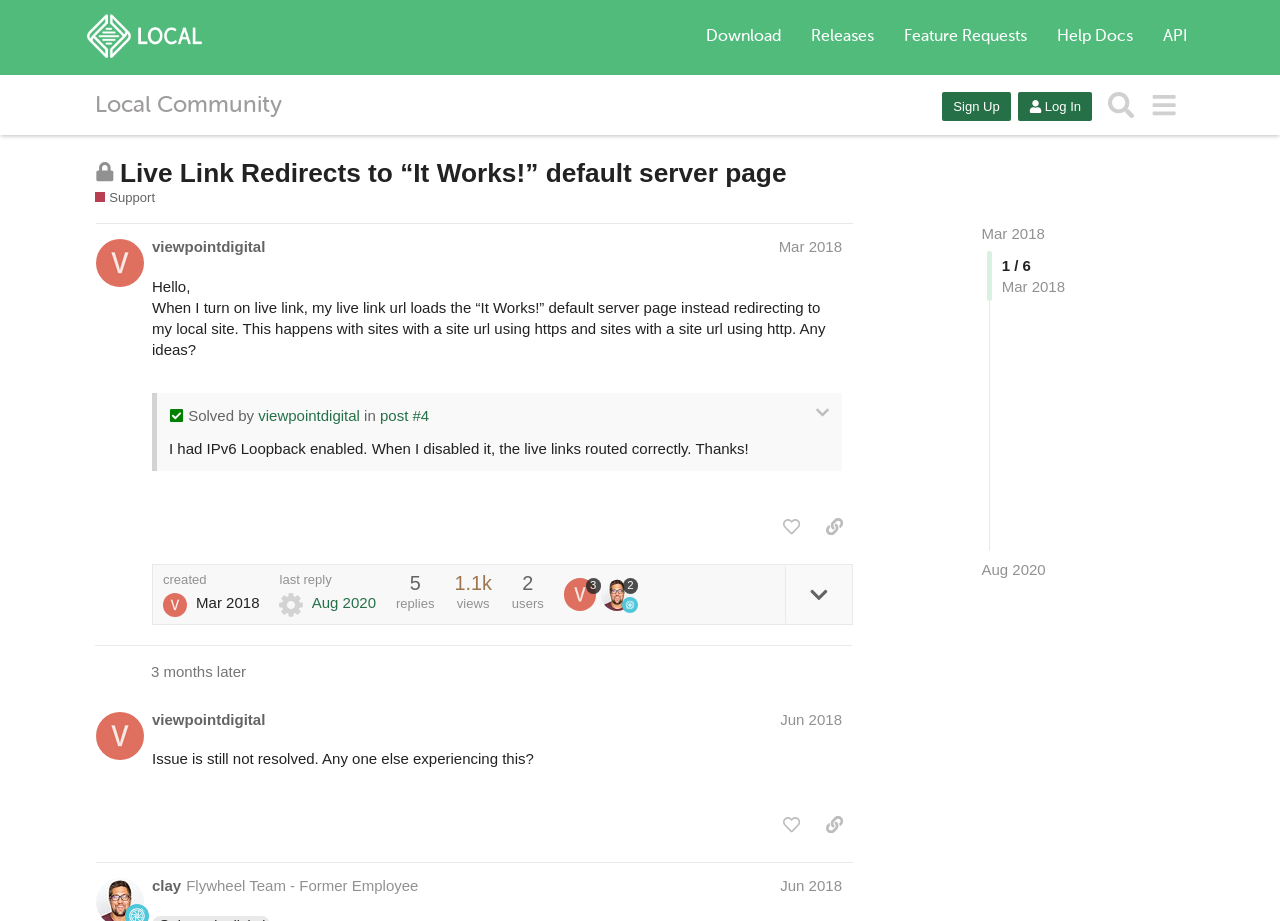What is the name of the community?
Based on the screenshot, answer the question with a single word or phrase.

Local Community